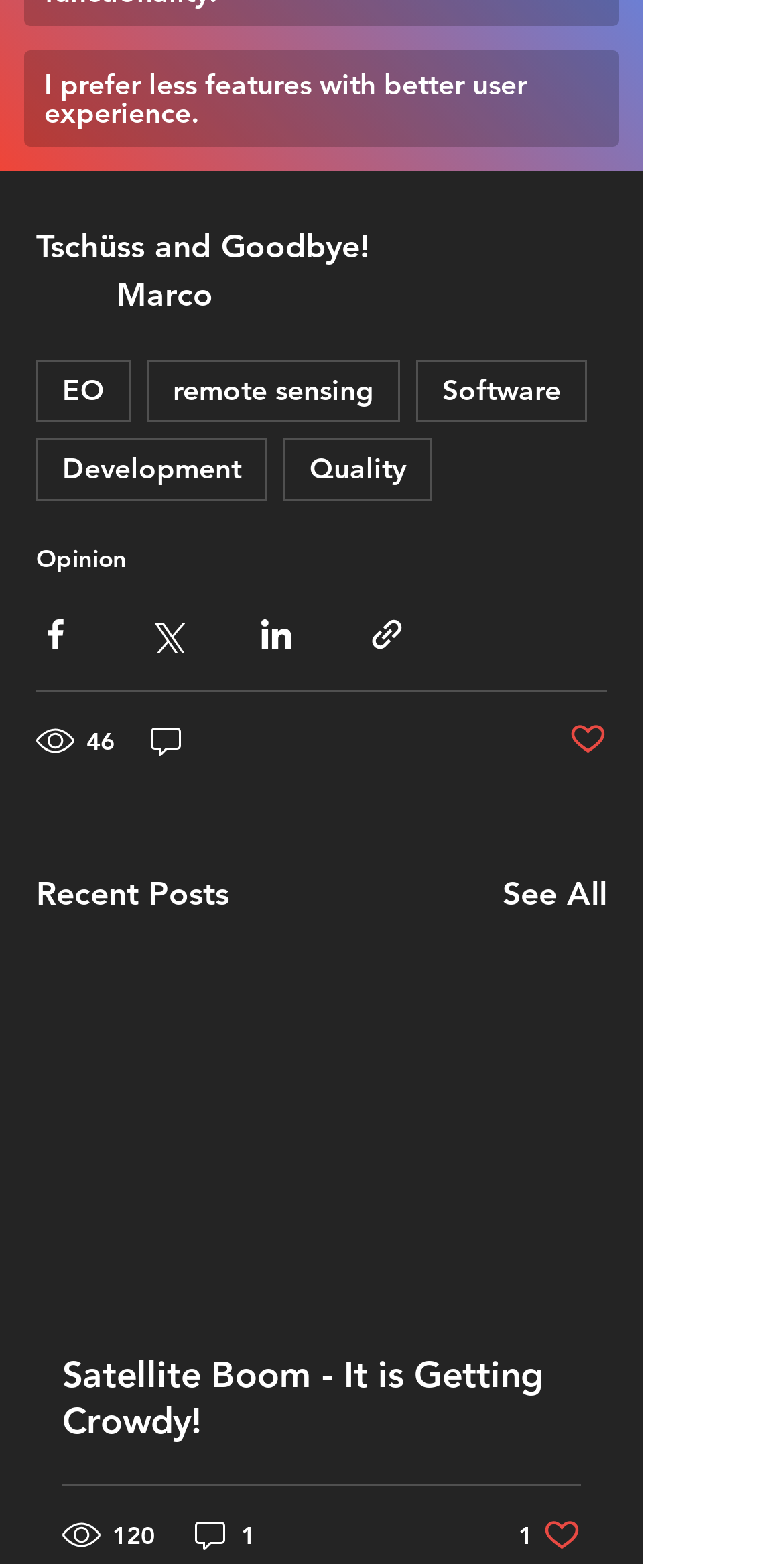Identify the bounding box coordinates of the clickable section necessary to follow the following instruction: "Click the 'unchecked' button". The coordinates should be presented as four float numbers from 0 to 1, i.e., [left, top, right, bottom].

[0.031, 0.032, 0.79, 0.094]